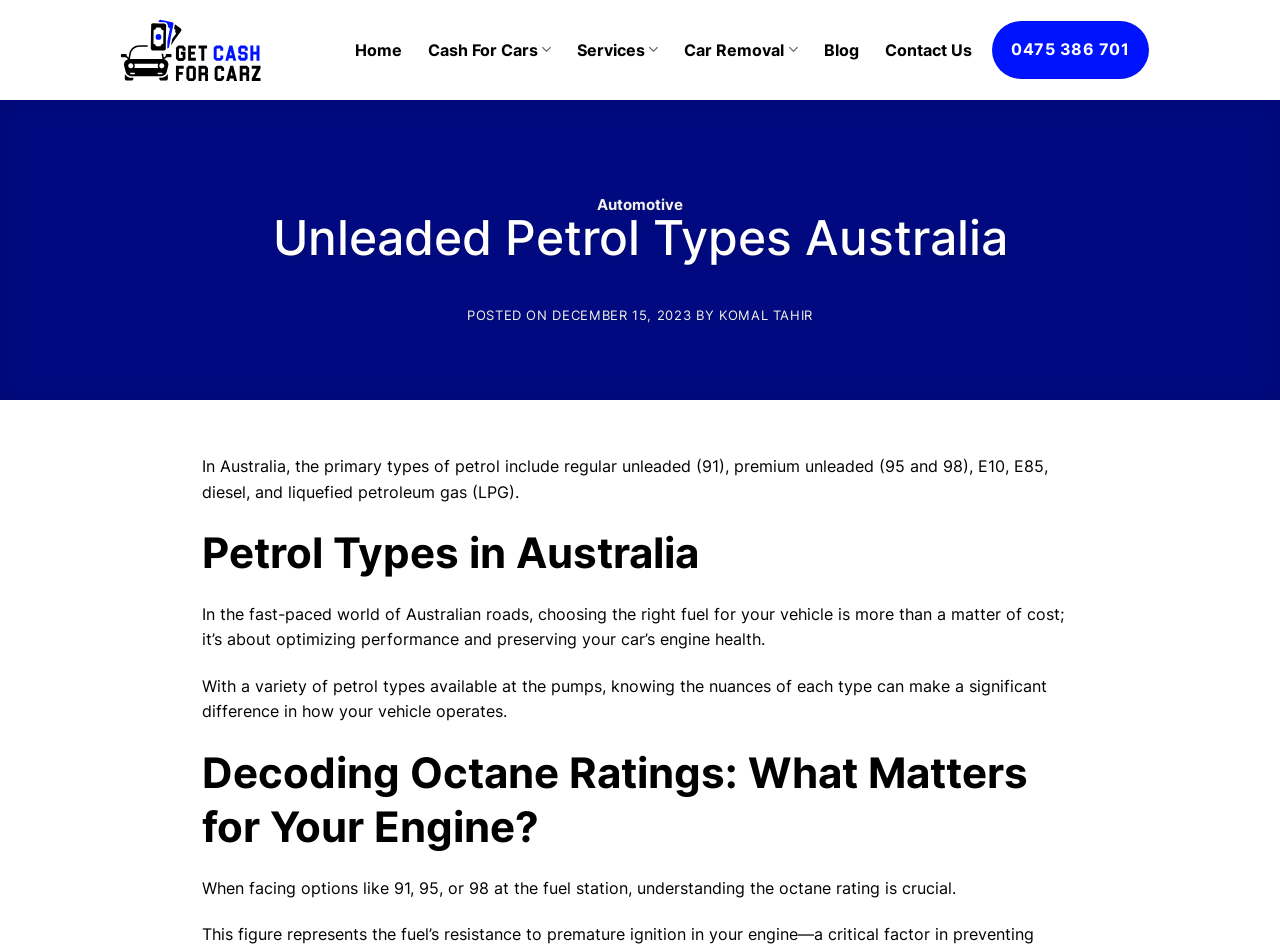Illustrate the webpage's structure and main components comprehensively.

The webpage is about unleaded petrol types in Australia, with a focus on educating readers about the different types of petrol available. At the top left corner, there is a link to skip to the content. Next to it, there is a logo of "Get Cash for Carz" with a link to the homepage. A navigation menu follows, with links to "Home", "Cash For Cars", "Services", "Car Removal", "Blog", and "Contact Us". The phone number "0475 386 701" is also displayed.

Below the navigation menu, there is a link to "Automotive" and a heading that reads "Unleaded Petrol Types Australia". The posting date "DECEMBER 15, 2023" is displayed, along with the author's name "KOMAL TAHIR".

The main content of the webpage is divided into sections. The first section provides an overview of the primary types of petrol in Australia, including regular unleaded, premium unleaded, E10, E85, diesel, and liquefied petroleum gas (LPG). The next section, titled "Petrol Types in Australia", discusses the importance of choosing the right fuel for one's vehicle. 

Further down, there is a section titled "Decoding Octane Ratings: What Matters for Your Engine?", which explains the significance of octane ratings when selecting fuel. The webpage appears to be an informative article or blog post, with a focus on educating readers about the different types of petrol available in Australia.